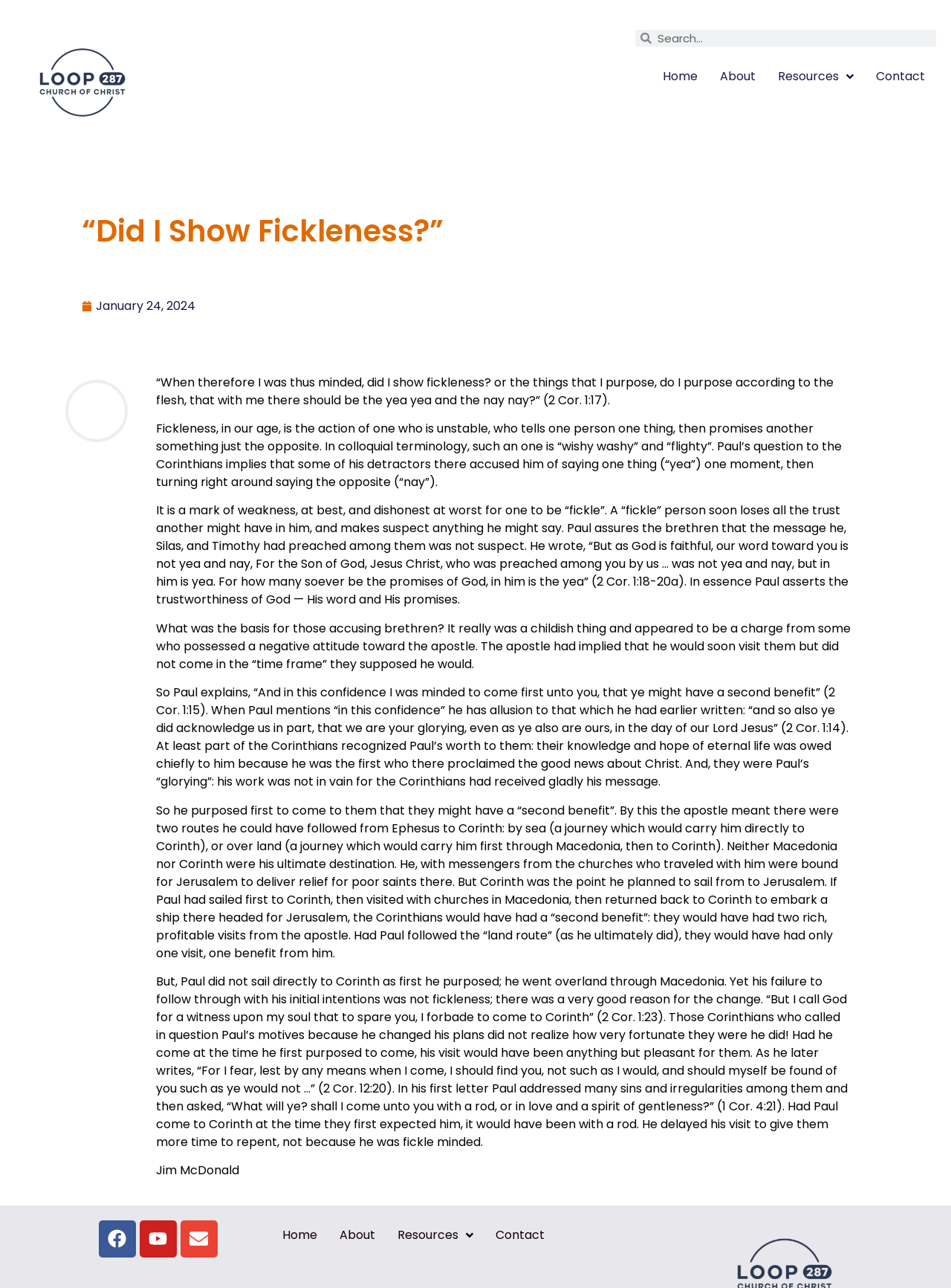Pinpoint the bounding box coordinates of the area that must be clicked to complete this instruction: "Read the article about Fickleness".

[0.164, 0.29, 0.876, 0.317]